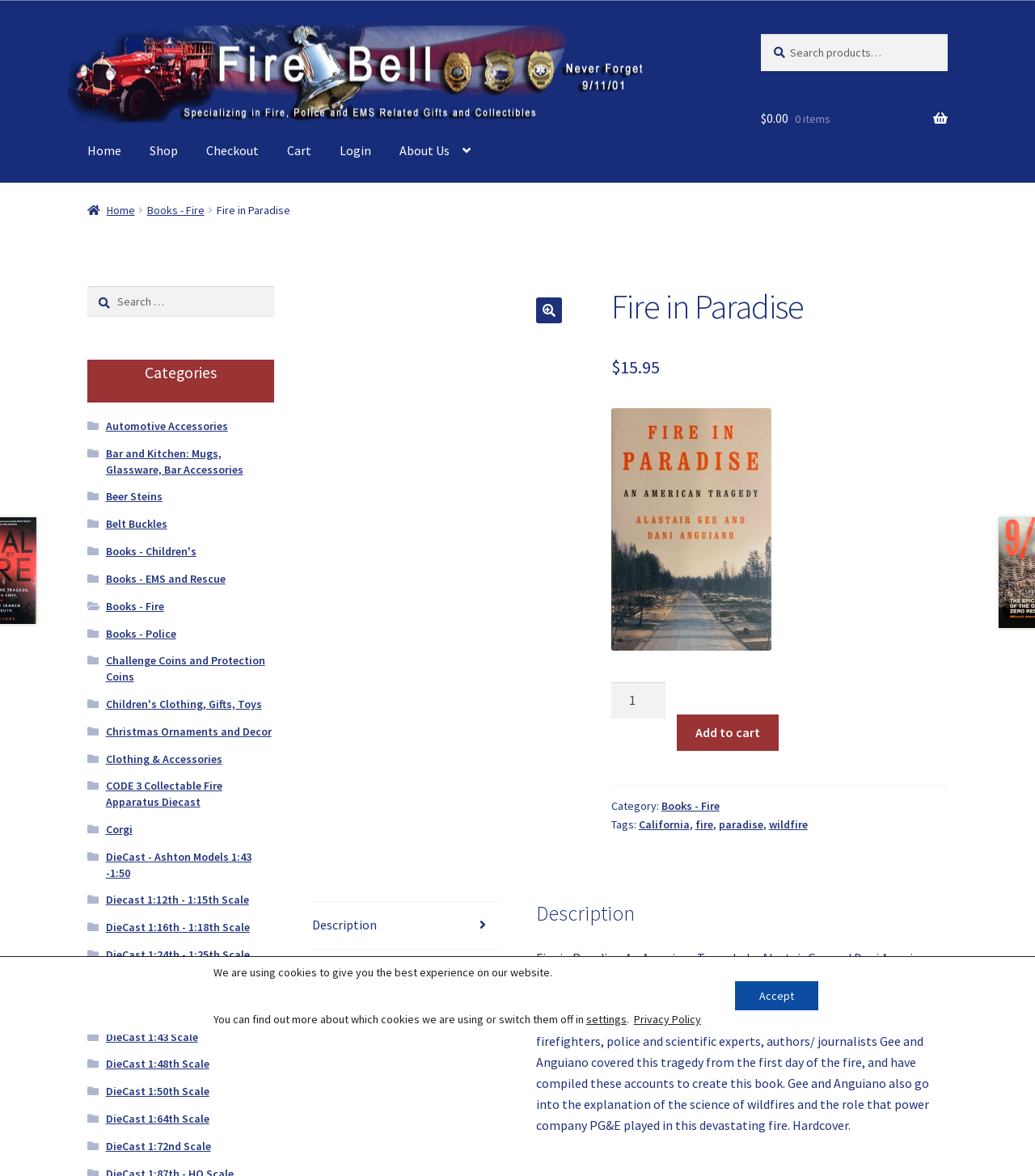Identify the bounding box coordinates of the element to click to follow this instruction: 'Search for a product'. Ensure the coordinates are four float values between 0 and 1, provided as [left, top, right, bottom].

[0.735, 0.029, 0.916, 0.06]